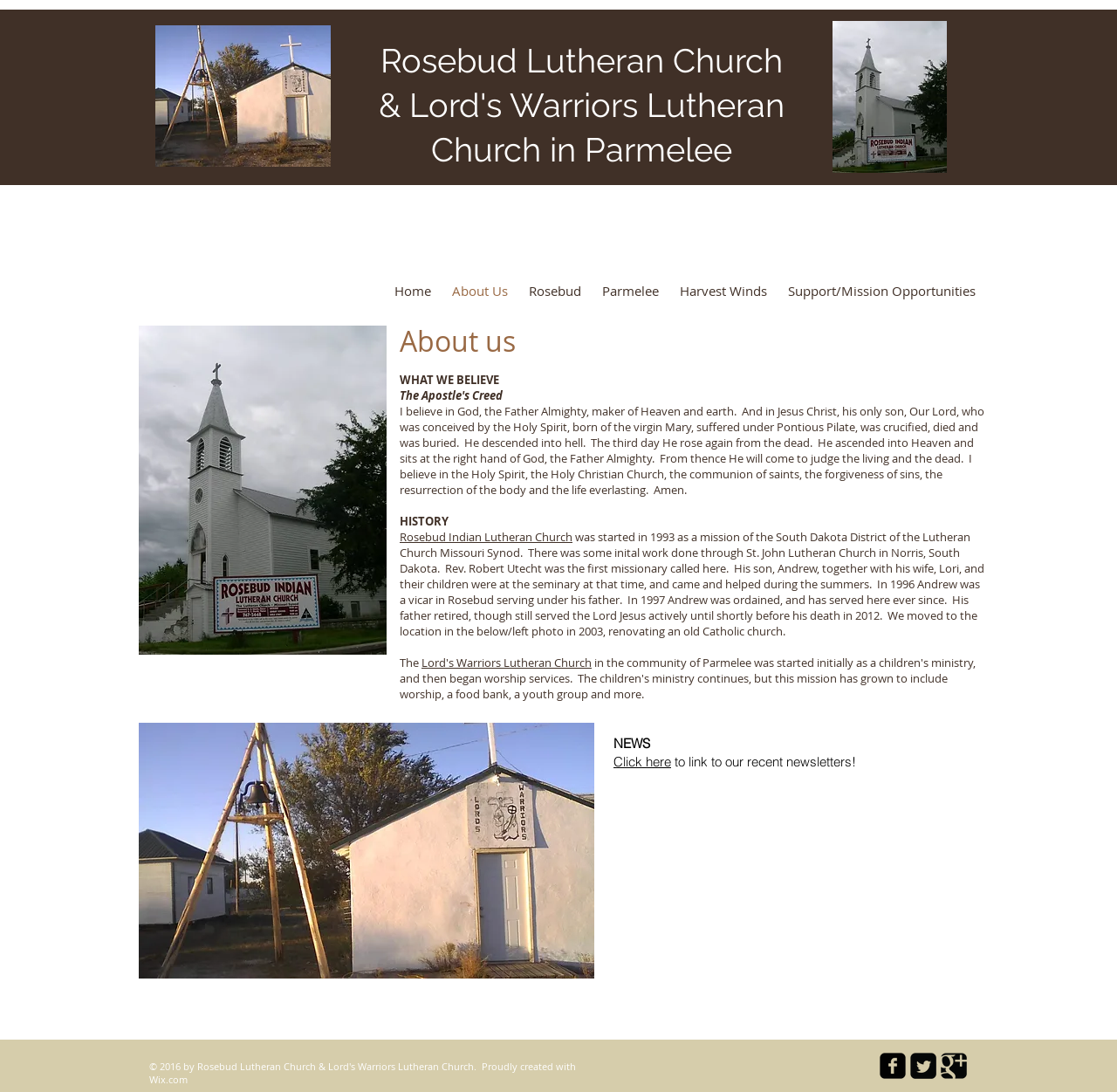Can you specify the bounding box coordinates for the region that should be clicked to fulfill this instruction: "Check the recent newsletters".

[0.549, 0.69, 0.601, 0.705]